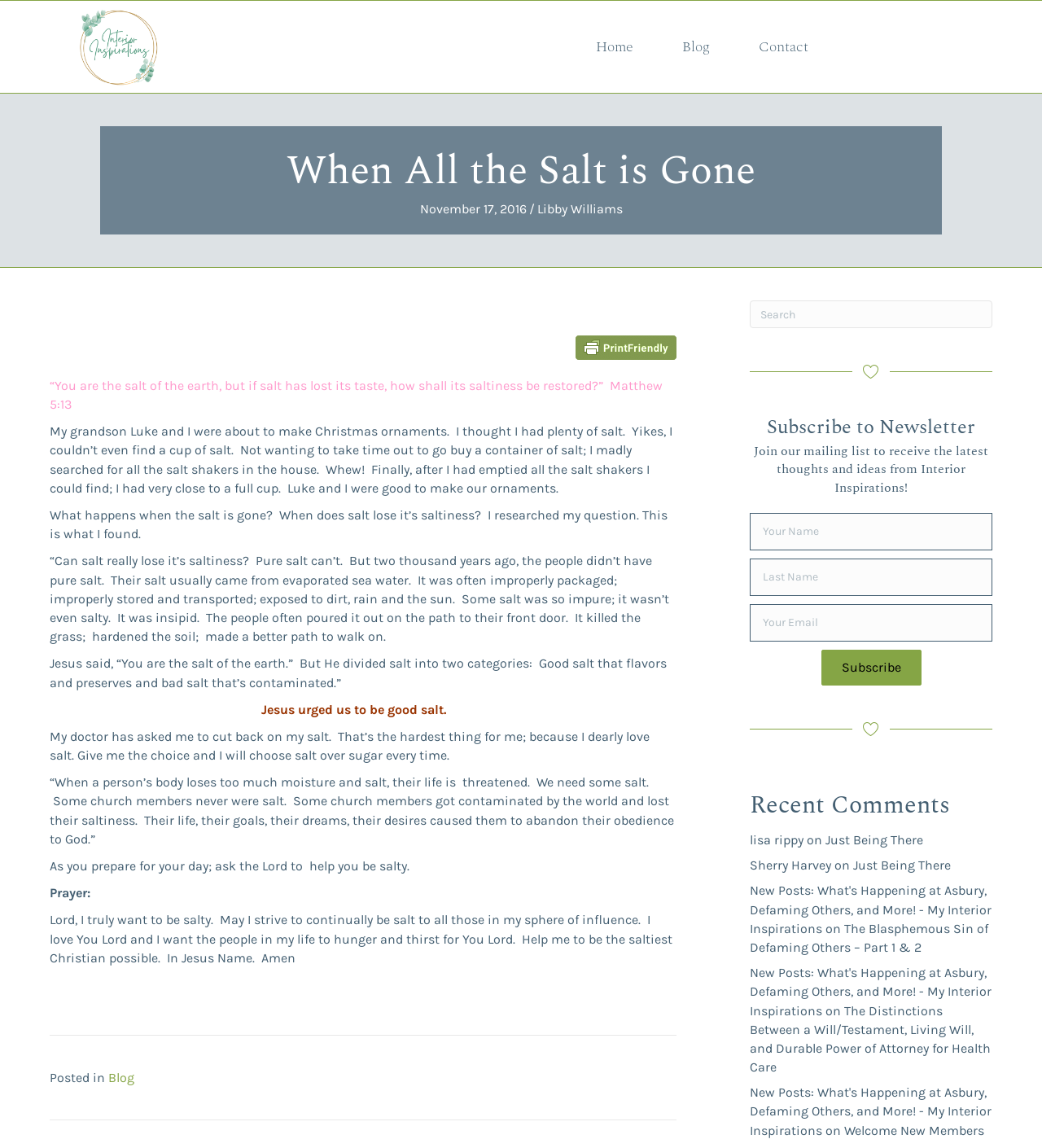How many links are there in the navigation menu?
Using the image, provide a detailed and thorough answer to the question.

I counted the number of link elements in the navigation menu and found that there are three links: 'Home', 'Blog', and 'Contact'.